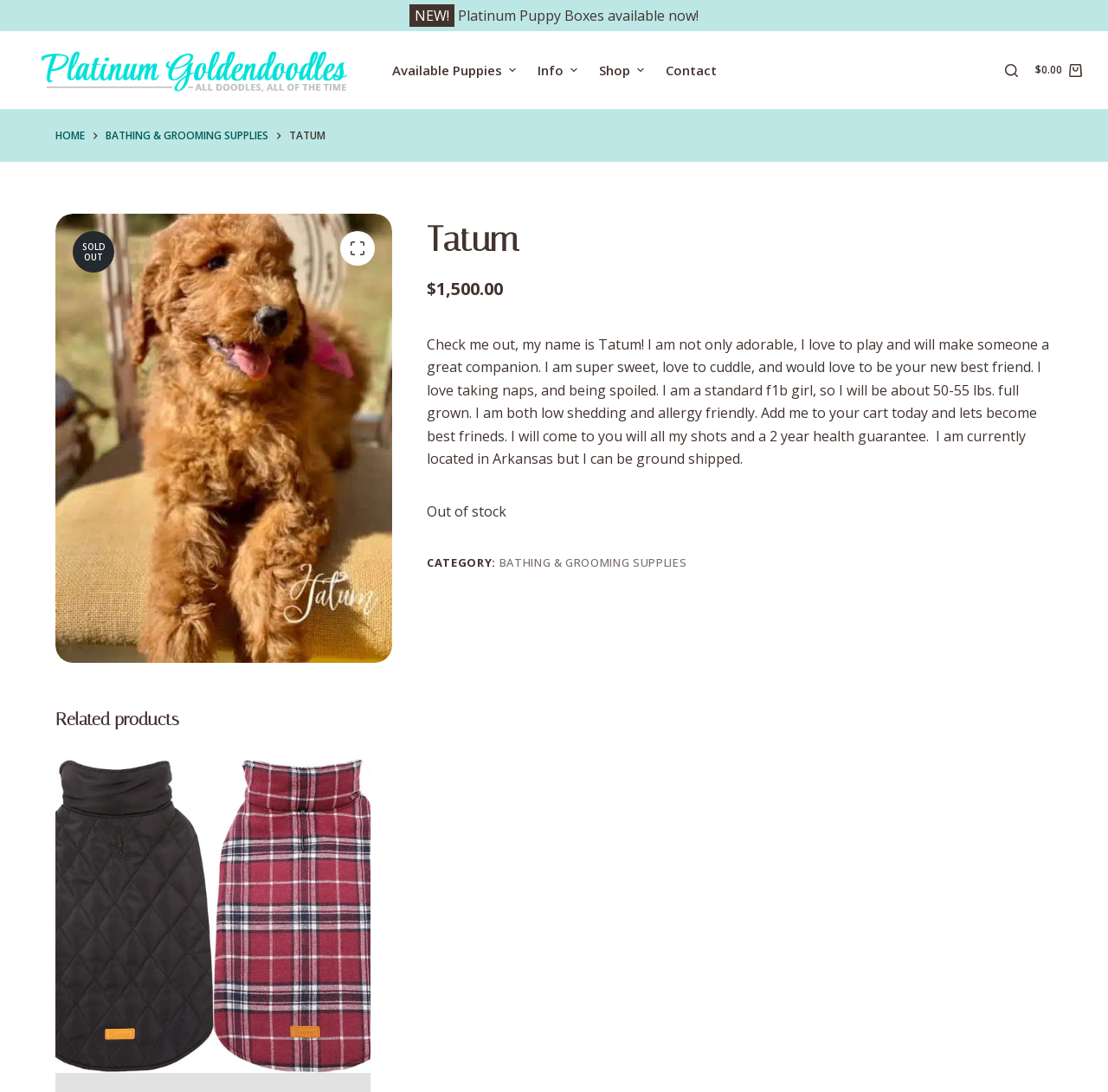Please provide the bounding box coordinate of the region that matches the element description: Skip to content. Coordinates should be in the format (top-left x, top-left y, bottom-right x, bottom-right y) and all values should be between 0 and 1.

[0.0, 0.0, 0.031, 0.016]